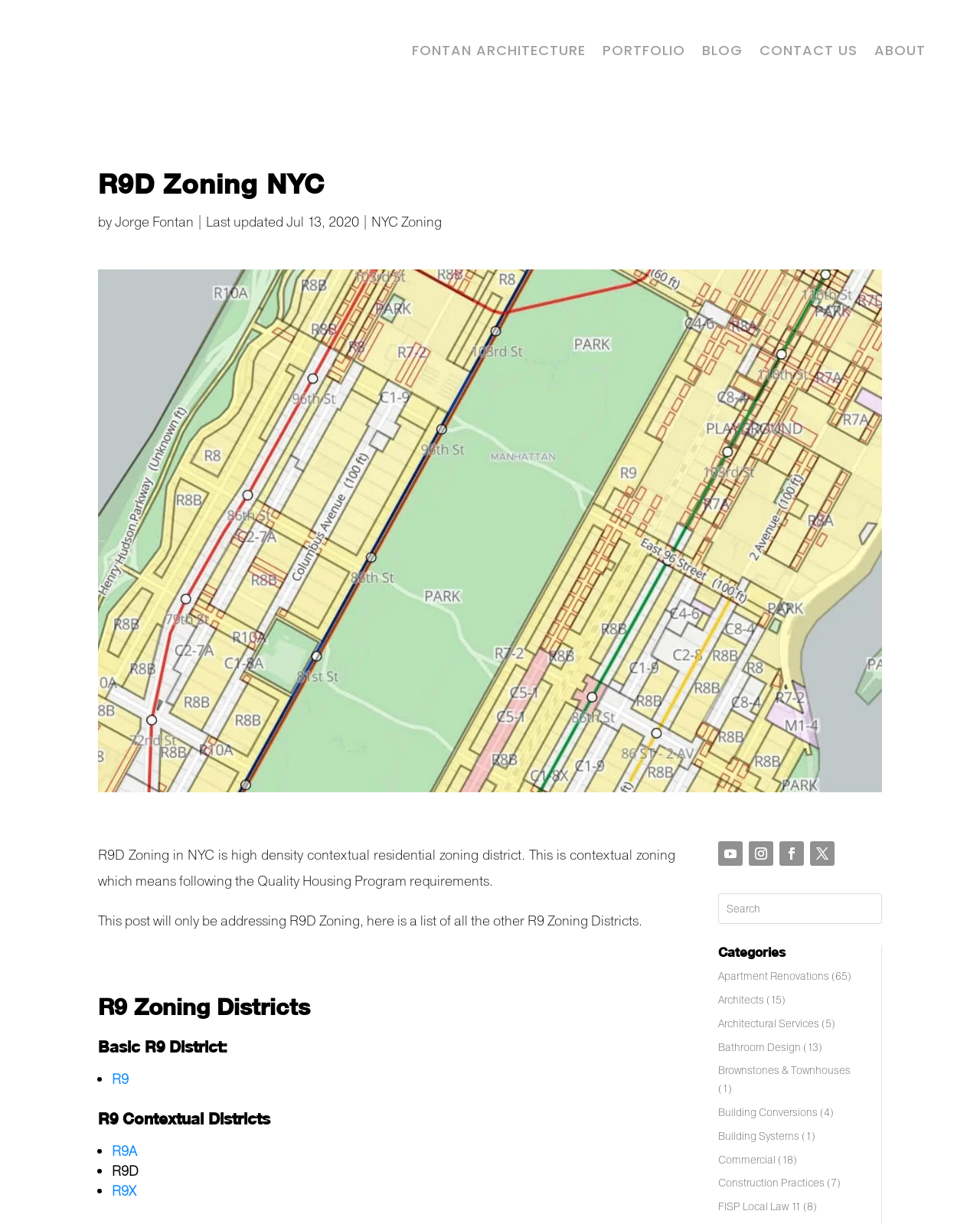How many categories are listed on the webpage?
Ensure your answer is thorough and detailed.

The webpage has a section titled 'Categories' that lists various categories, including 'Apartment Renovations', 'Architects', 'Architectural Services', and others. Counting these categories, there are 12 in total.